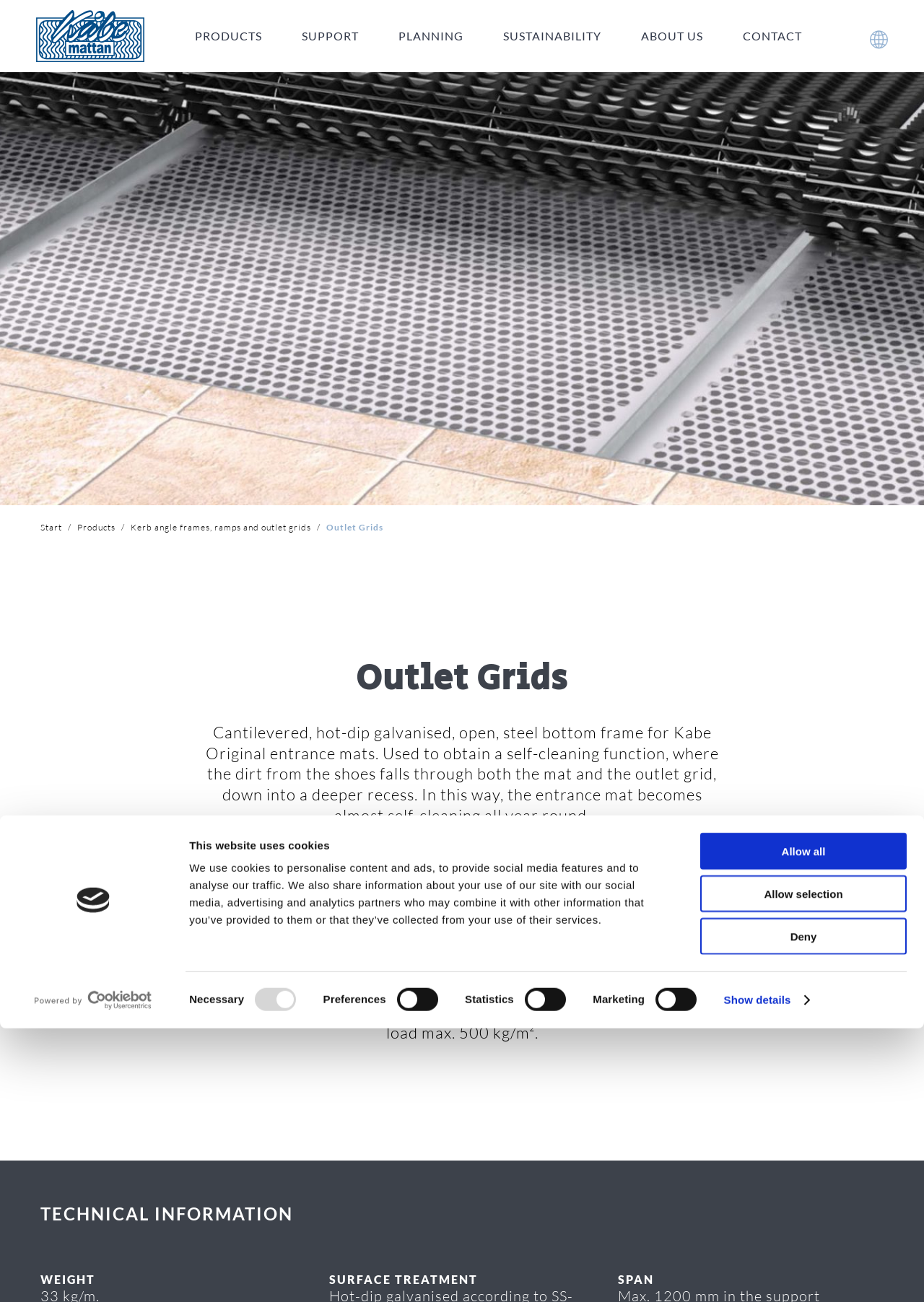Please specify the bounding box coordinates in the format (top-left x, top-left y, bottom-right x, bottom-right y), with all values as floating point numbers between 0 and 1. Identify the bounding box of the UI element described by: construction

None